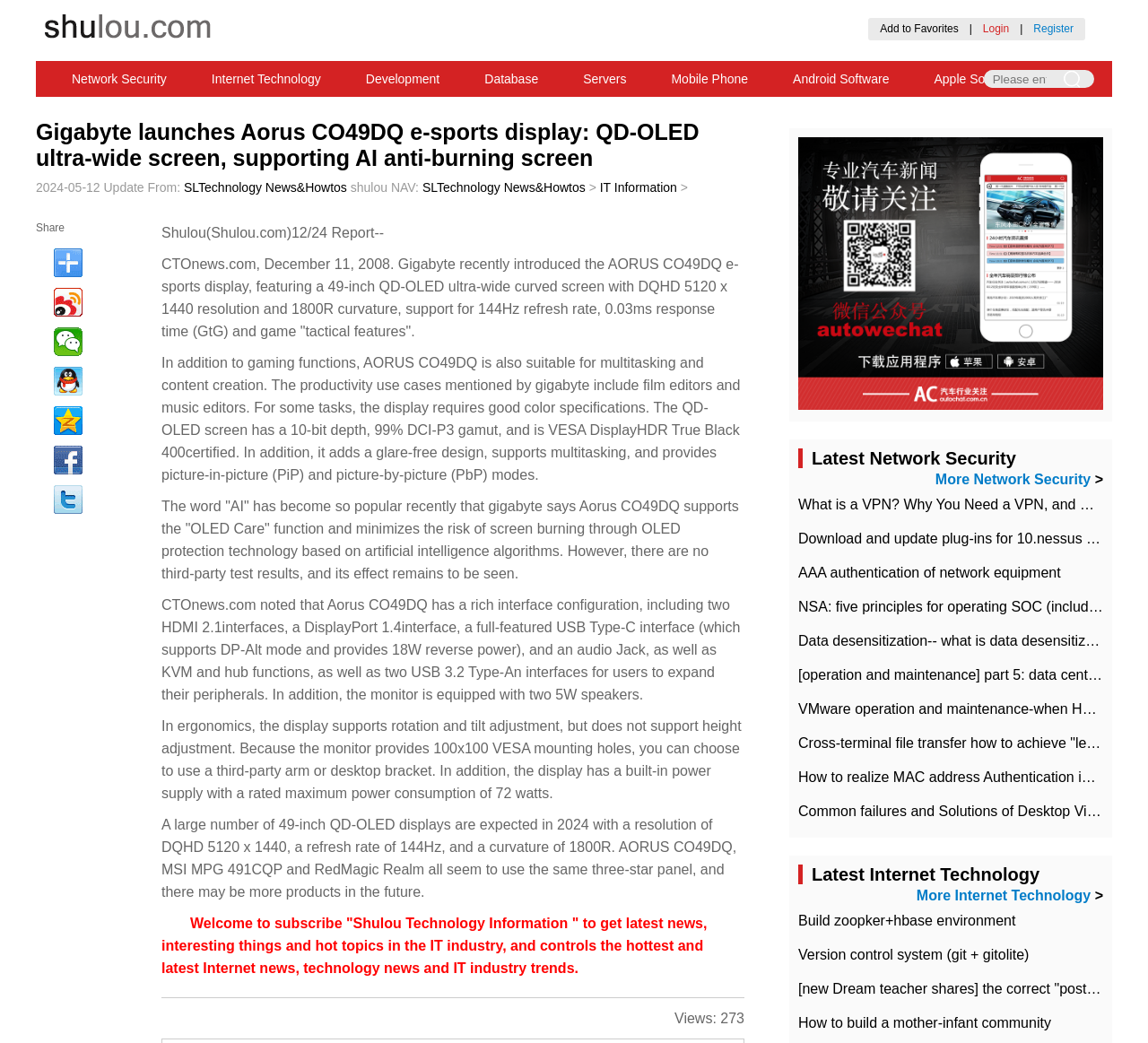Present a detailed account of what is displayed on the webpage.

This webpage is about Gigabyte's Aorus CO49DQ e-sports display, featuring a 49-inch QD-OLED ultra-wide curved screen. At the top, there is a navigation bar with links to various categories, including Network Security, Internet Technology, Development, and more. Below the navigation bar, there is a search box and a button to the right of it.

The main content of the webpage is divided into two sections. On the left, there is a heading that reads "Gigabyte launches Aorus CO49DQ e-sports display: QD-OLED ultra-wide screen, supporting AI anti-burning screen" followed by a series of paragraphs describing the display's features, including its resolution, refresh rate, response time, and color specifications. The text also mentions the display's suitability for multitasking and content creation, as well as its "OLED Care" function, which minimizes the risk of screen burning using artificial intelligence algorithms.

On the right, there are several sections with headings, including "Latest Network Security" and "Latest Internet Technology", each with a list of links to related articles. Below these sections, there is an image, and at the bottom of the page, there is a section with links to share the article on various social media platforms.

At the very bottom of the page, there is a section with a heading that reads "Welcome to subscribe 'Shulou Technology Information' to get latest news, interesting things and hot topics in the IT industry..." followed by a text that reads "Views: 273".